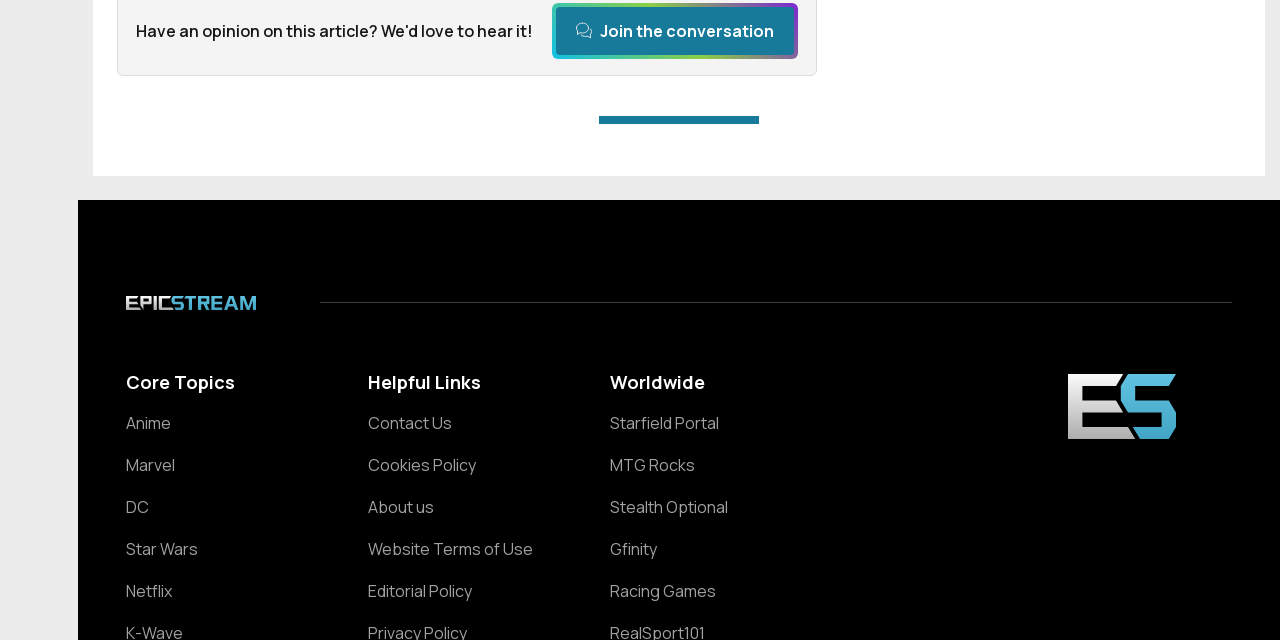What type of links are listed under 'Helpful Links'?
Use the screenshot to answer the question with a single word or phrase.

Support links